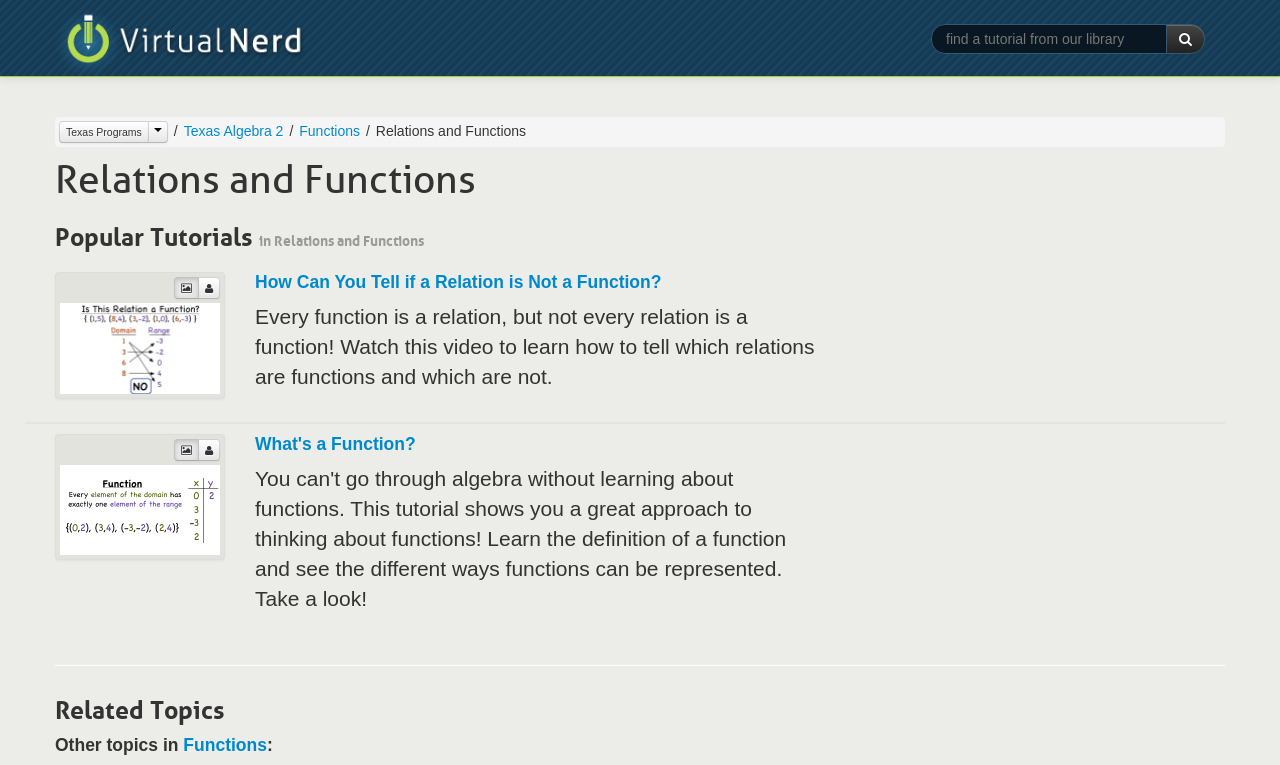Use a single word or phrase to answer the question: What is the name of the website?

Virtual Nerd